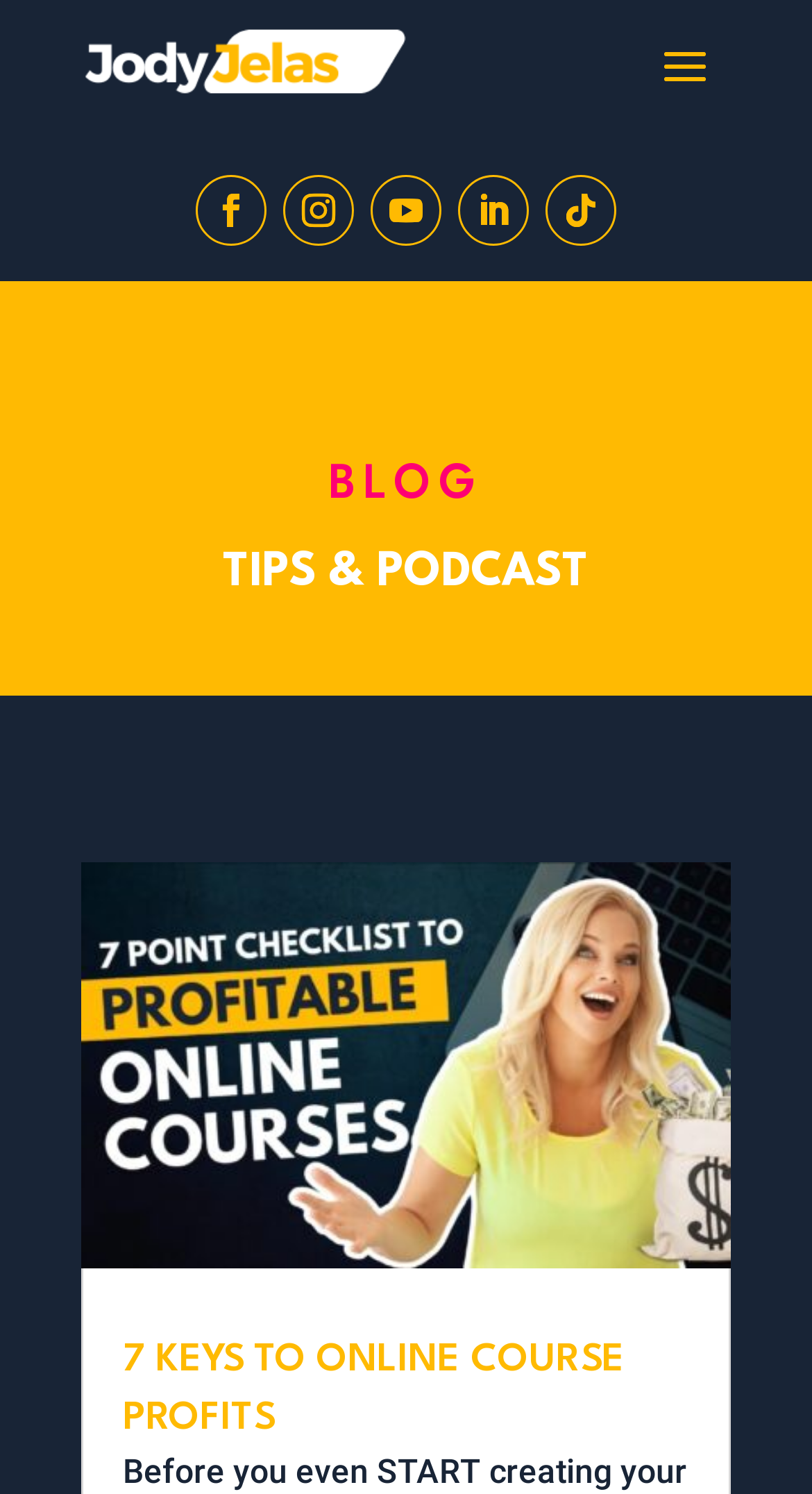Carefully examine the image and provide an in-depth answer to the question: How many headings are there on the webpage?

There are three headings on the webpage: 'BLOG', 'TIPS & PODCAST', and '7 KEYS TO ONLINE COURSE PROFITS', which are used to organize and structure the content on the webpage.